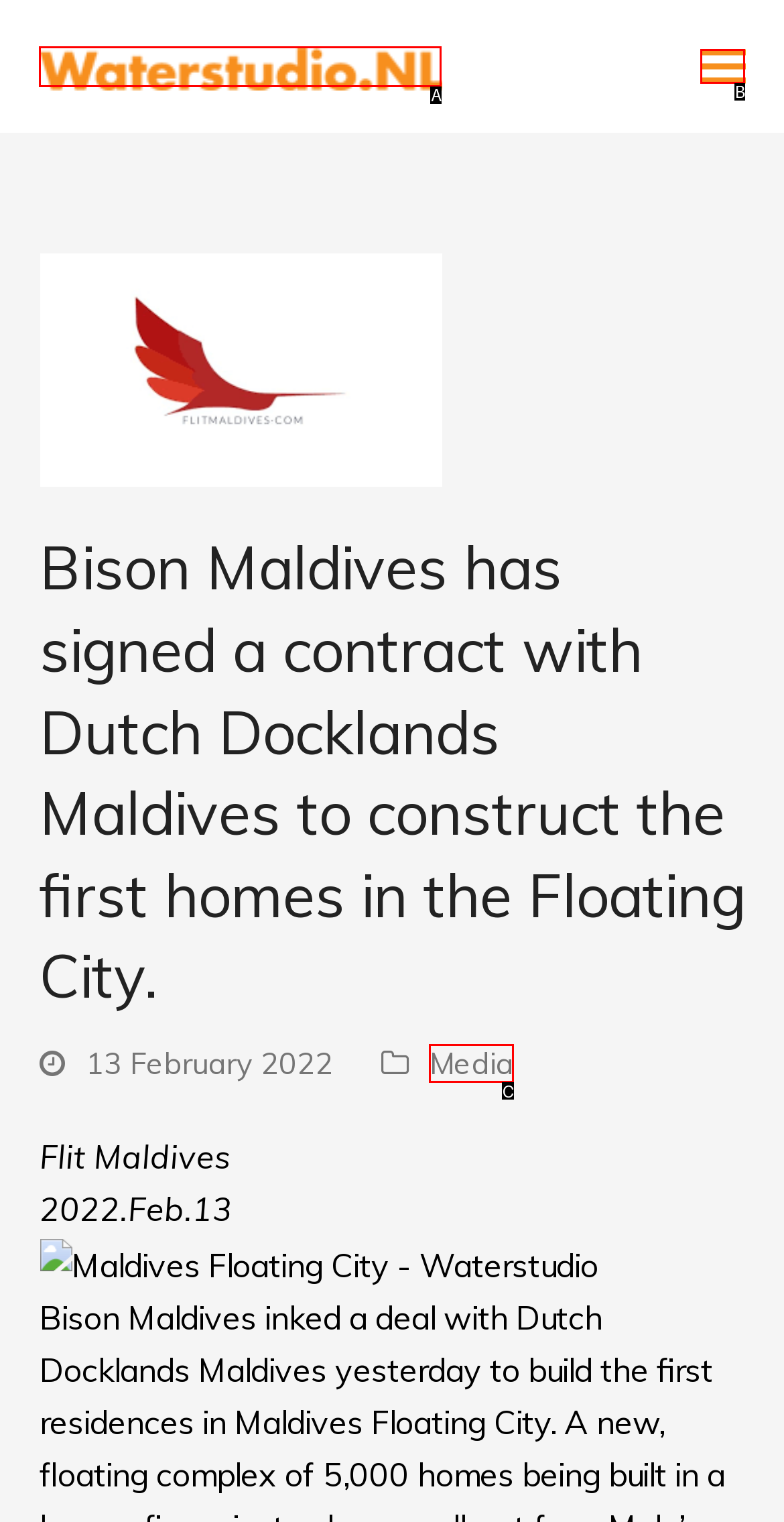Based on the element described as: Media
Find and respond with the letter of the correct UI element.

C